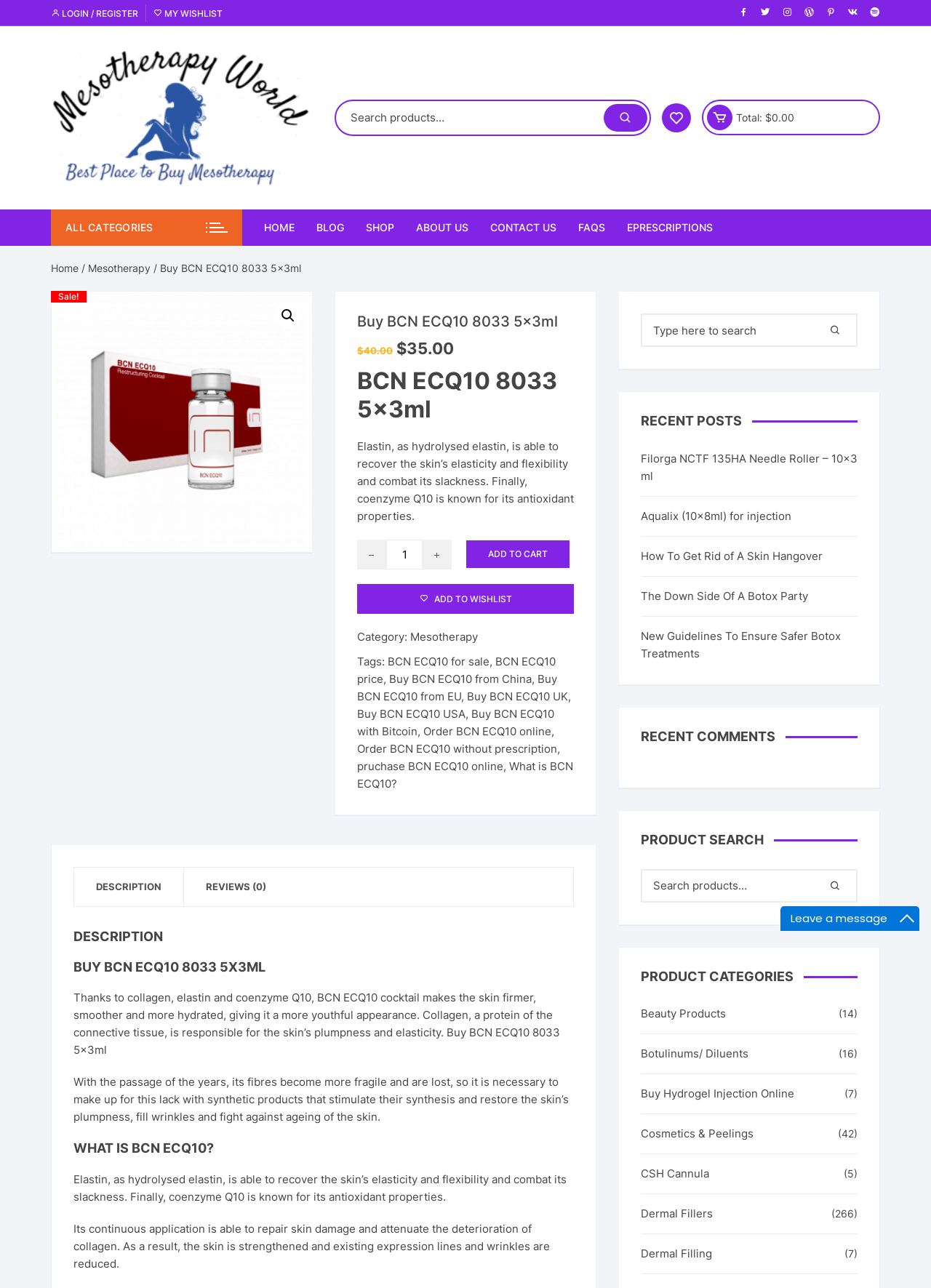How many reviews are there for this product?
Give a detailed and exhaustive answer to the question.

I found the number of reviews by looking at the tab element with the text 'REVIEWS (0)', which suggests that there are no reviews for this product.